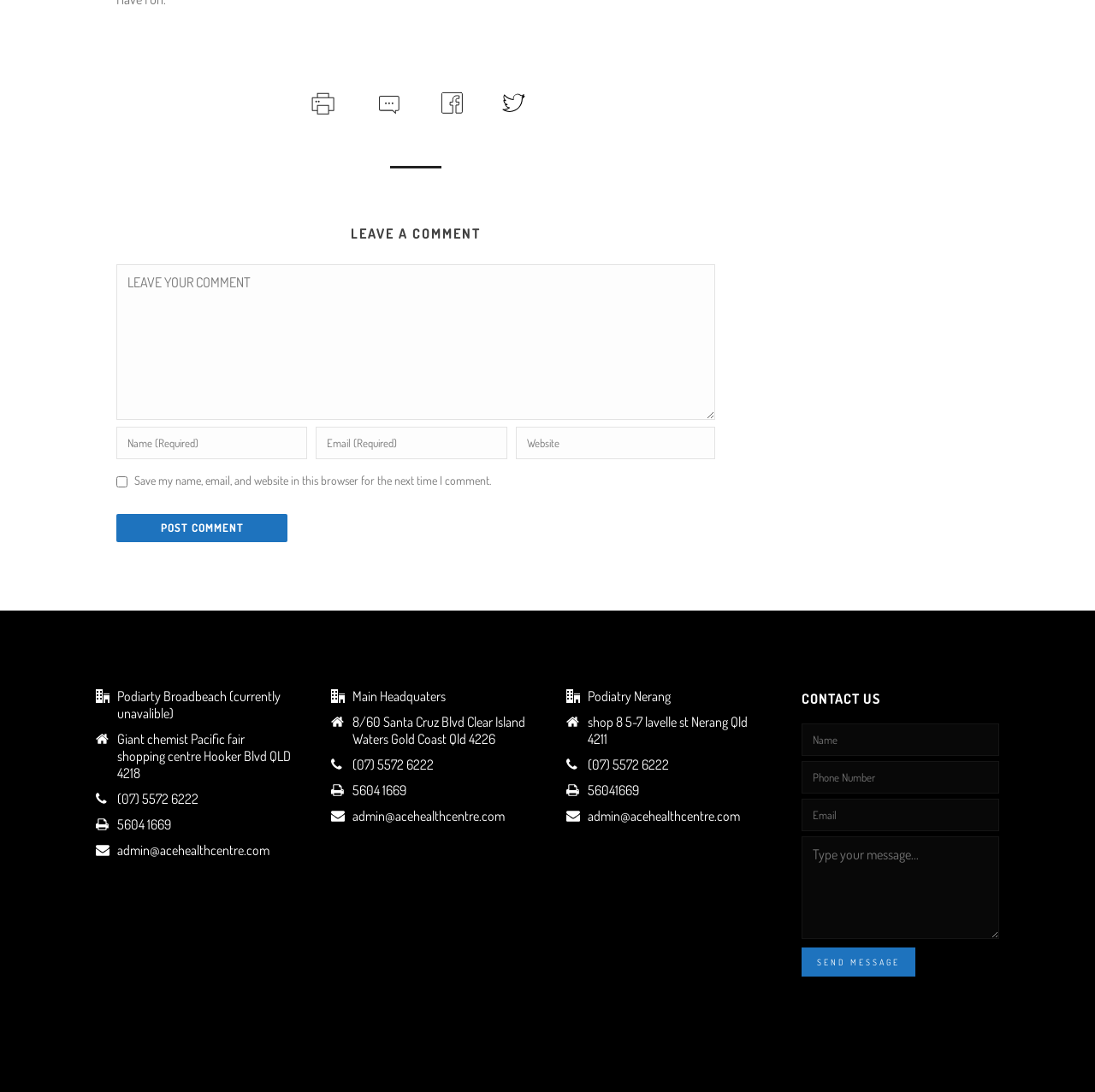What is the purpose of the 'CONTACT US' section?
Kindly answer the question with as much detail as you can.

The 'CONTACT US' section is a form that allows users to input their name, phone number, email, and message, and then submit it by clicking the 'SEND MESSAGE' button. This suggests that the purpose of this section is to allow users to send a message.